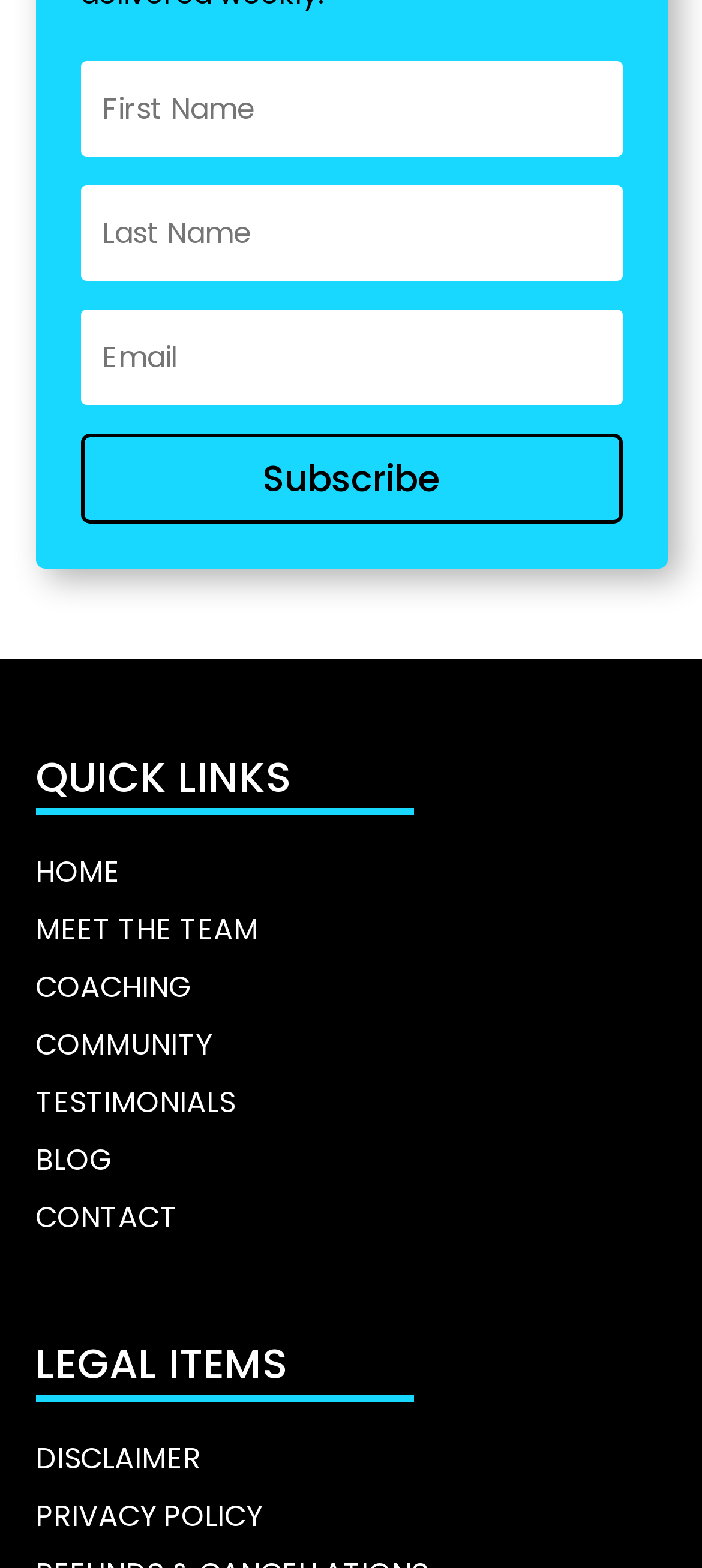Respond with a single word or phrase for the following question: 
What is the last link in the QUICK LINKS section?

CONTACT